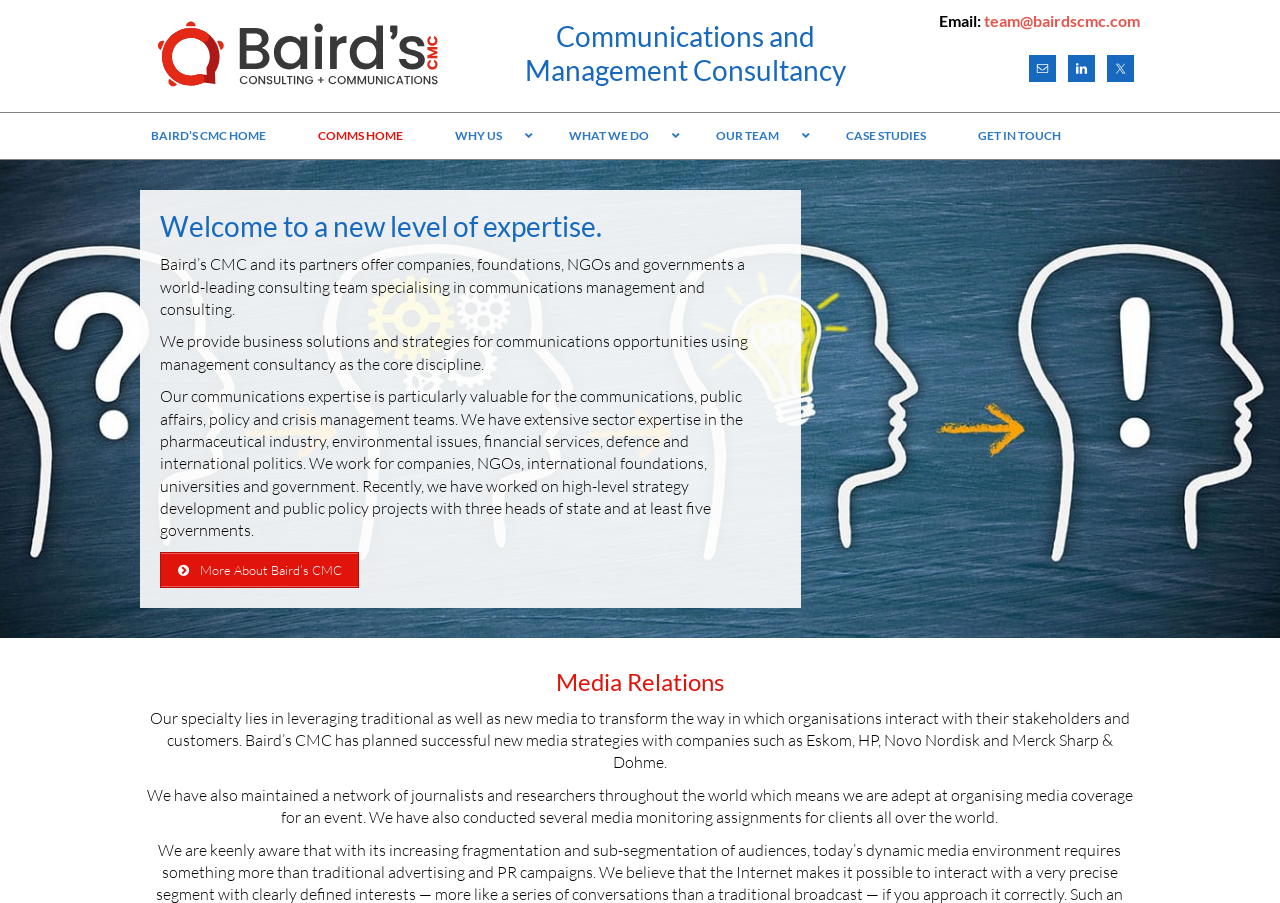Identify the bounding box for the given UI element using the description provided. Coordinates should be in the format (top-left x, top-left y, bottom-right x, bottom-right y) and must be between 0 and 1. Here is the description: More About Baird’s CMC

[0.125, 0.611, 0.28, 0.651]